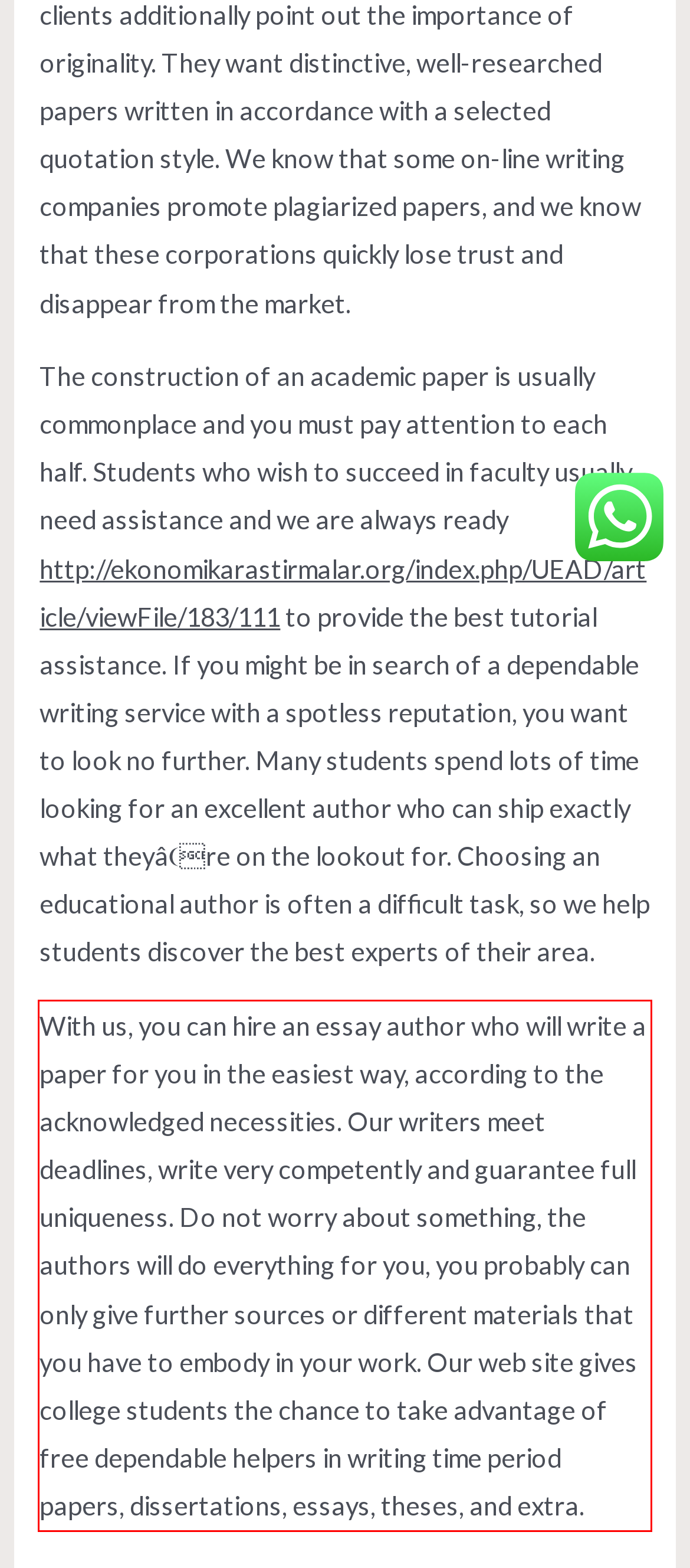Given a screenshot of a webpage, identify the red bounding box and perform OCR to recognize the text within that box.

With us, you can hire an essay author who will write a paper for you in the easiest way, according to the acknowledged necessities. Our writers meet deadlines, write very competently and guarantee full uniqueness. Do not worry about something, the authors will do everything for you, you probably can only give further sources or different materials that you have to embody in your work. Our web site gives college students the chance to take advantage of free dependable helpers in writing time period papers, dissertations, essays, theses, and extra.